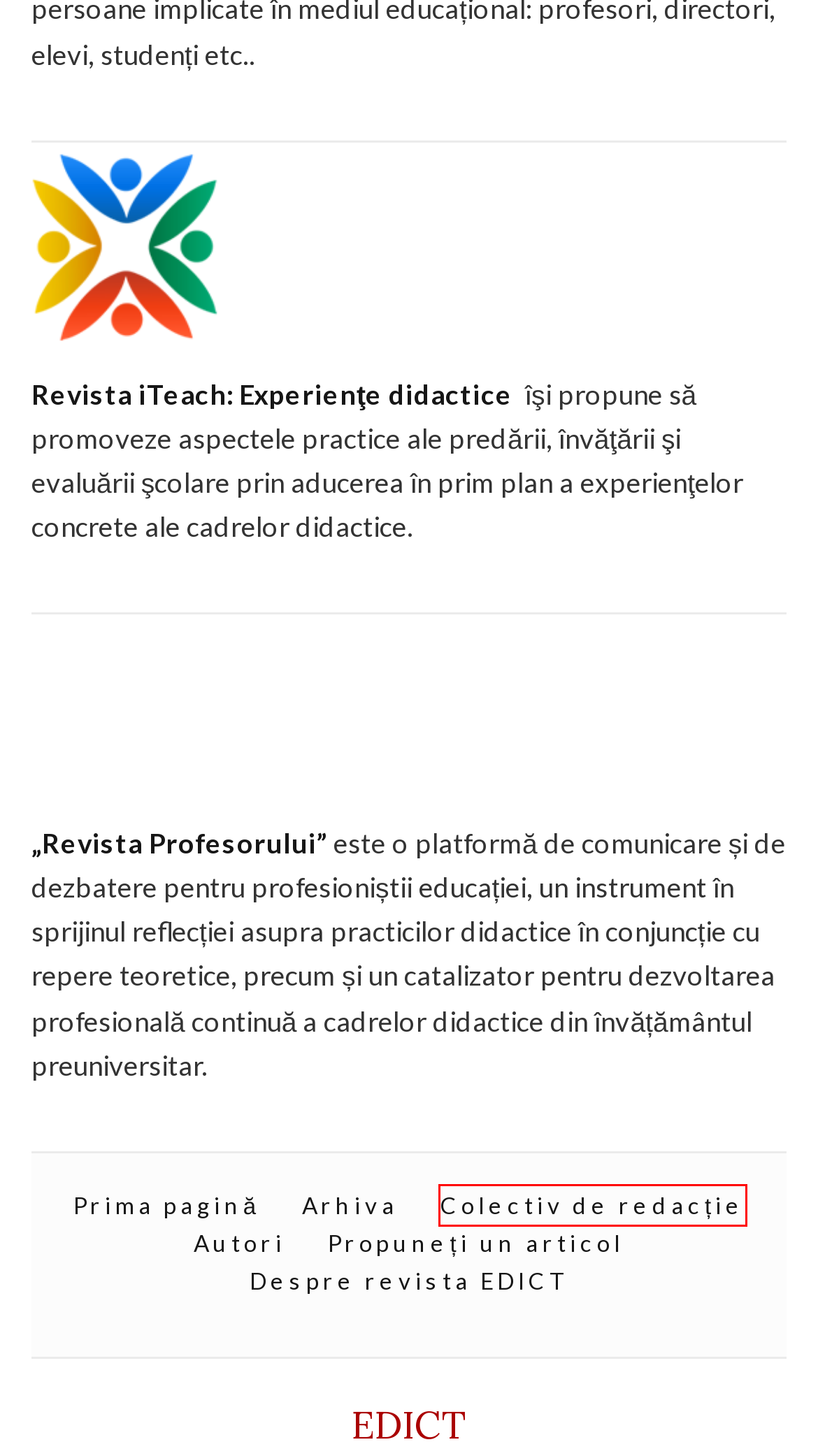A screenshot of a webpage is given with a red bounding box around a UI element. Choose the description that best matches the new webpage shown after clicking the element within the red bounding box. Here are the candidates:
A. Autori – EDICT
B. EDICT
C. Revista iTeach: experienţe didactice | O revistă pentru educaţie şi educatori
D. Arhiva – EDICT
E. Revista Profesorului
F. Propuneți un articol – EDICT
G. Colectiv de redacție – EDICT
H. Resurse educaționale deschise – Digitaledu

G